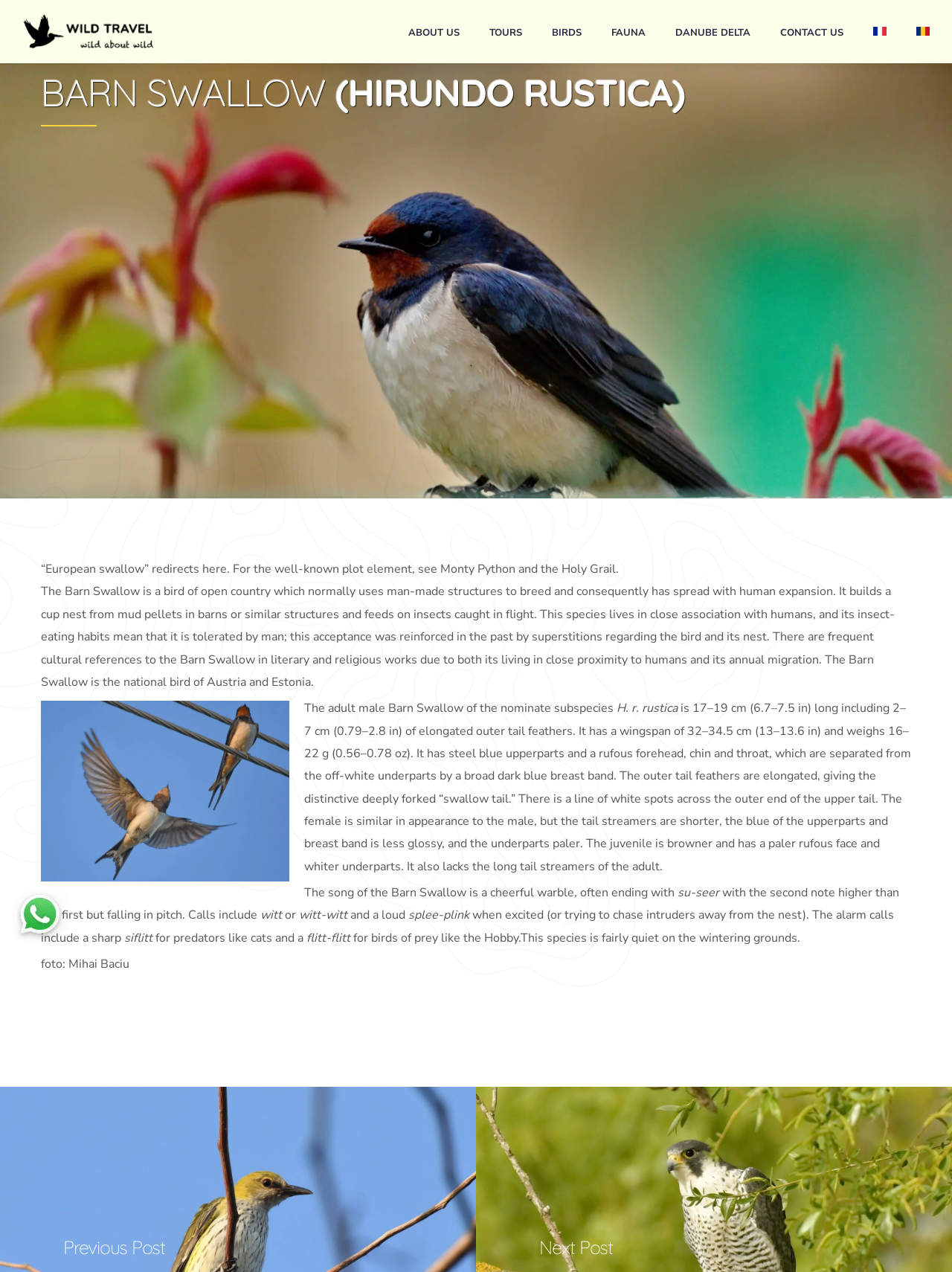Locate and extract the headline of this webpage.

BARN SWALLOW (HIRUNDO RUSTICA)